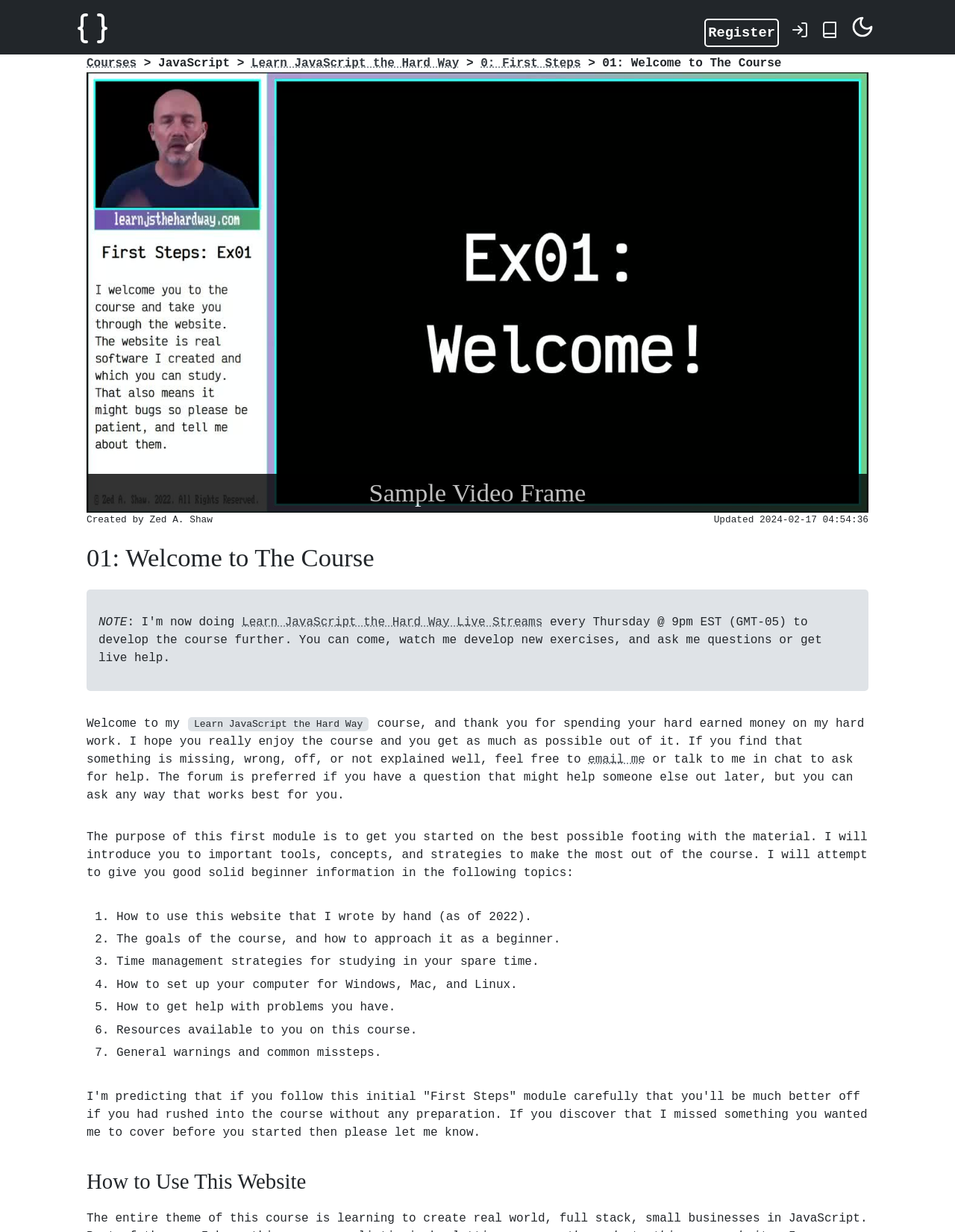Please specify the bounding box coordinates of the clickable section necessary to execute the following command: "Click the Register button".

[0.738, 0.015, 0.816, 0.038]